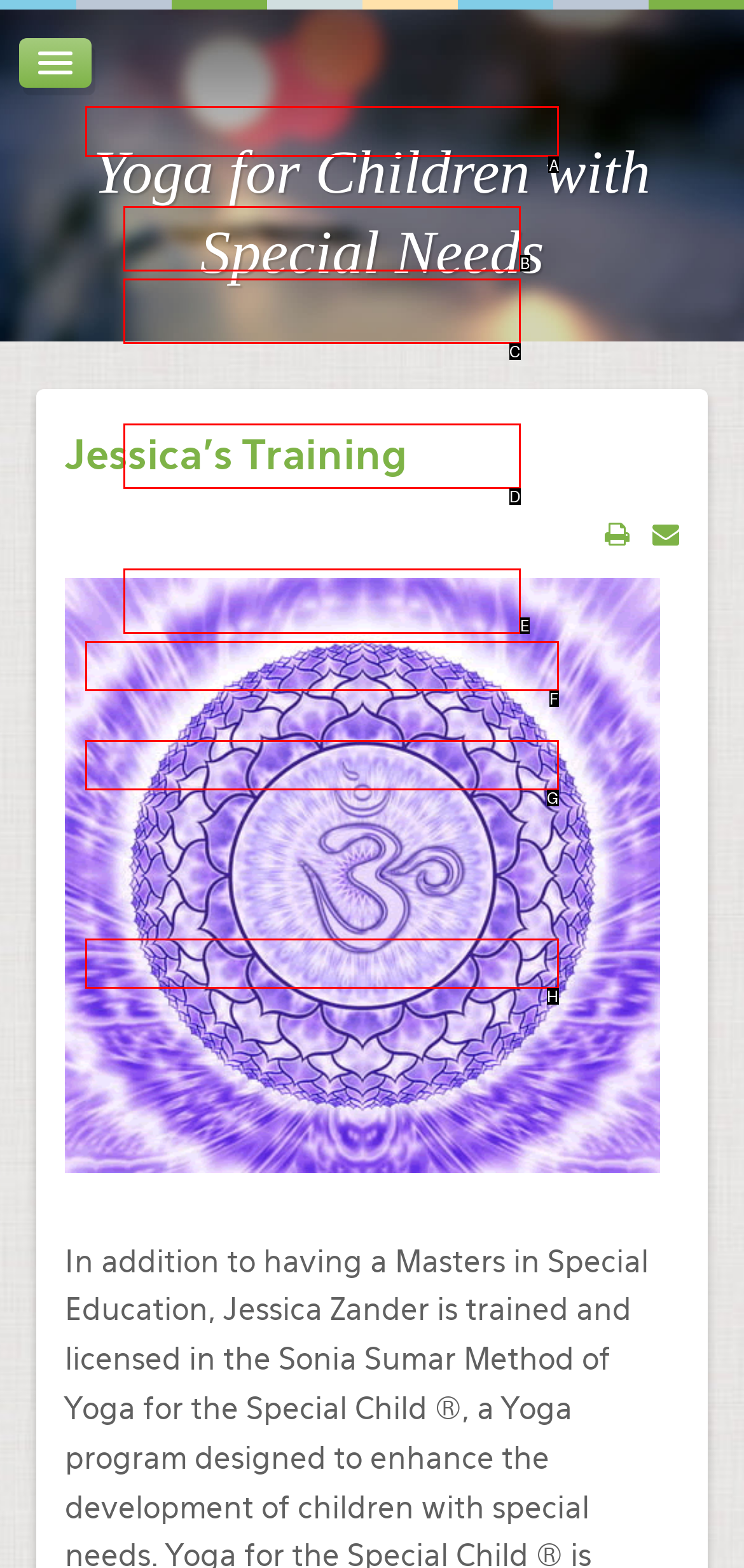Point out the HTML element I should click to achieve the following task: go to home page Provide the letter of the selected option from the choices.

A